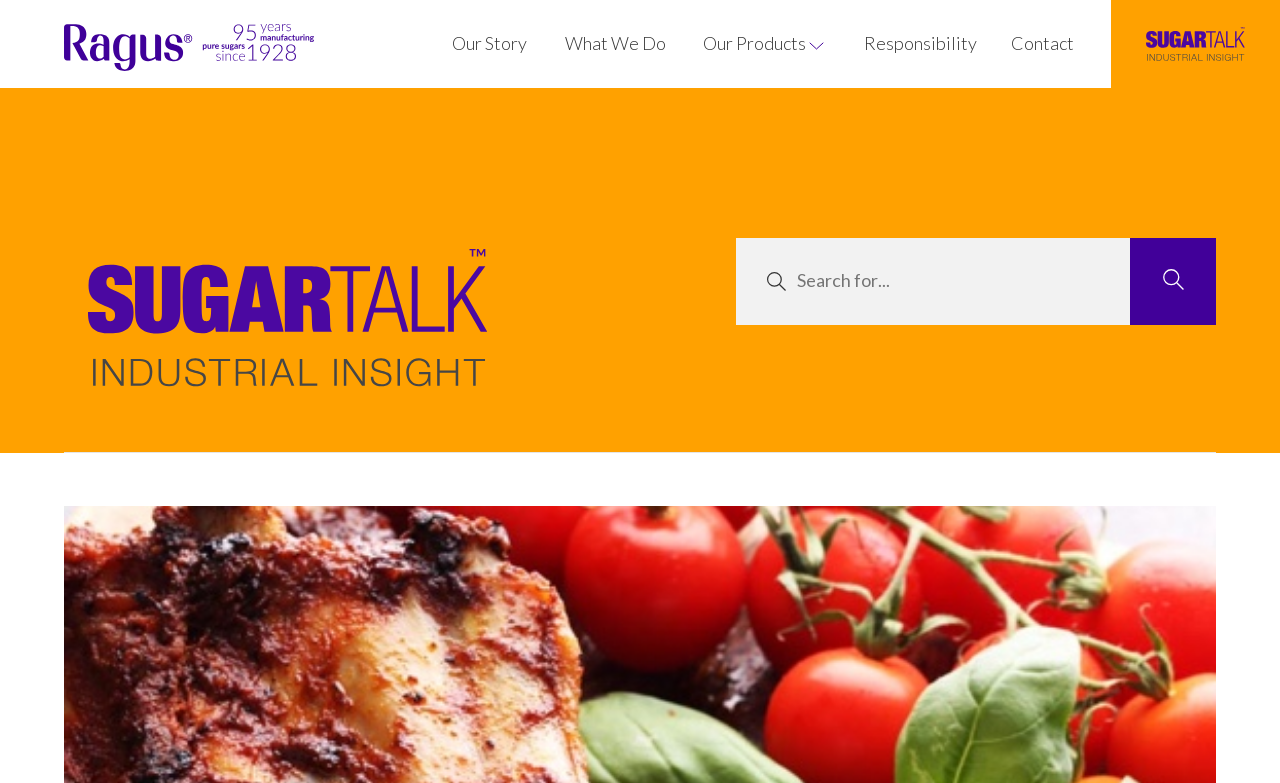Identify the bounding box coordinates of the area you need to click to perform the following instruction: "Search for products".

[0.575, 0.304, 0.883, 0.415]